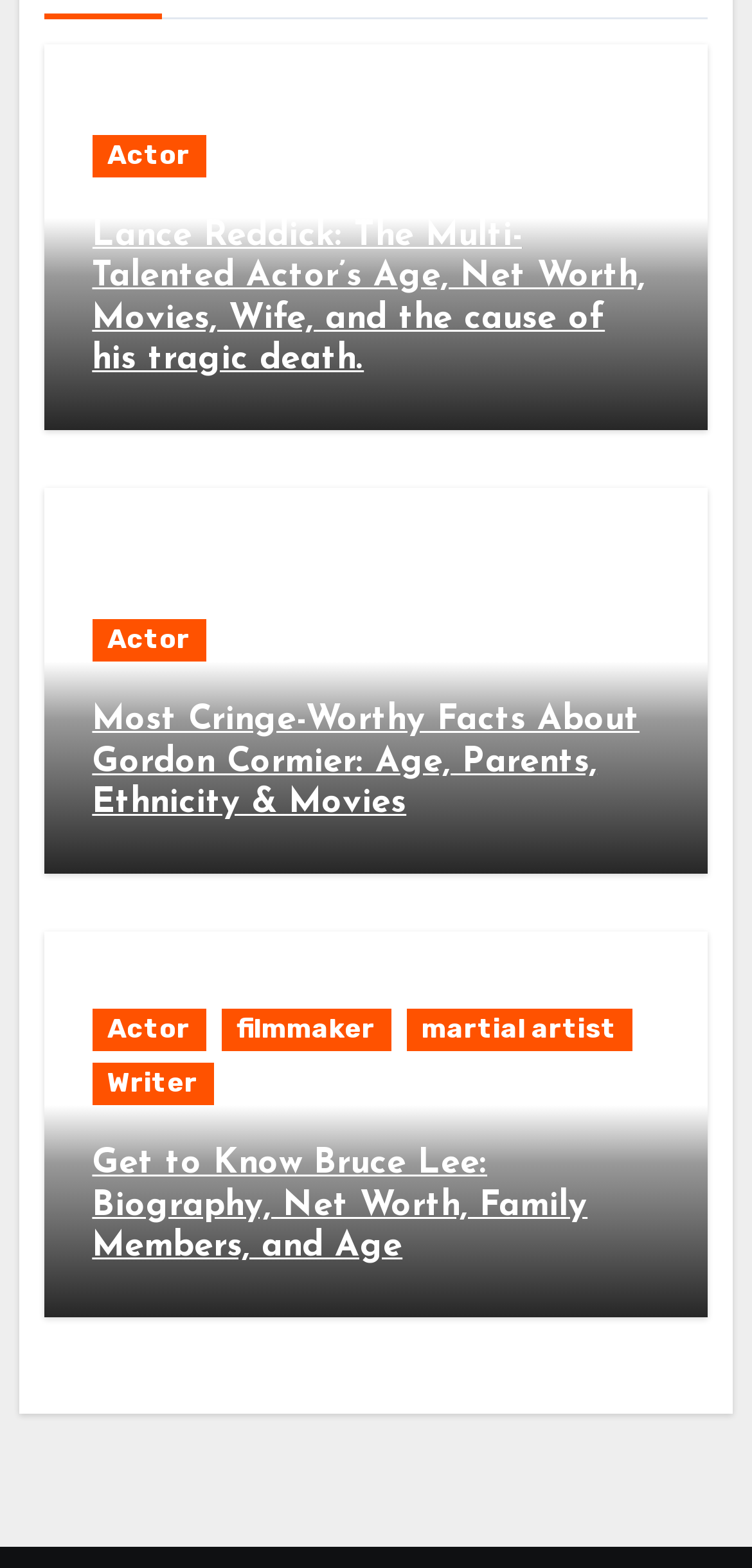Reply to the question with a single word or phrase:
How many links are on this webpage?

9